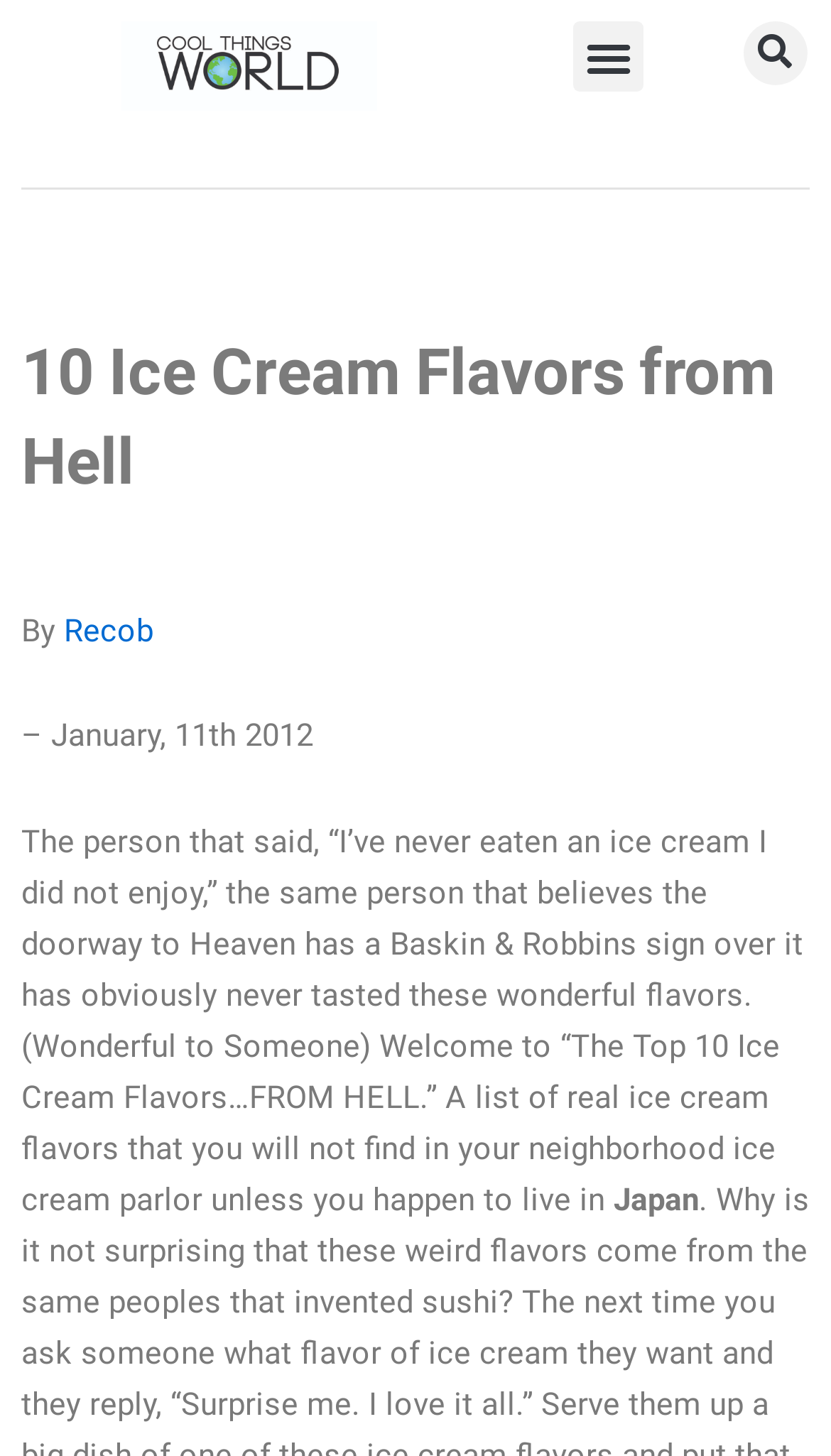What is the date of the article?
Refer to the image and provide a detailed answer to the question.

The date of the article is mentioned in the time element which contains the text 'January, 11th 2012'.